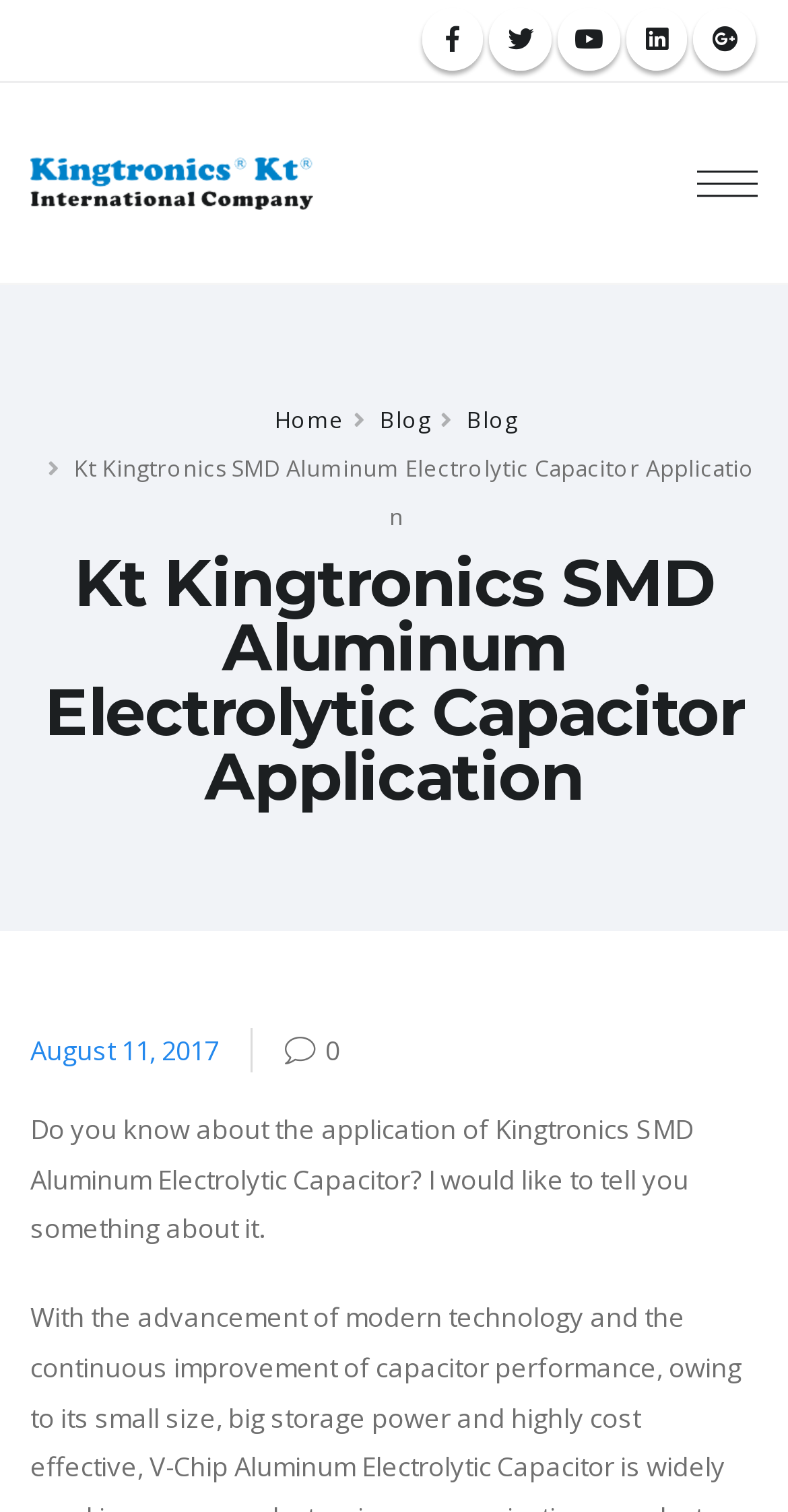Determine the bounding box coordinates of the clickable element to achieve the following action: 'Click the Blog link'. Provide the coordinates as four float values between 0 and 1, formatted as [left, top, right, bottom].

[0.482, 0.267, 0.546, 0.287]